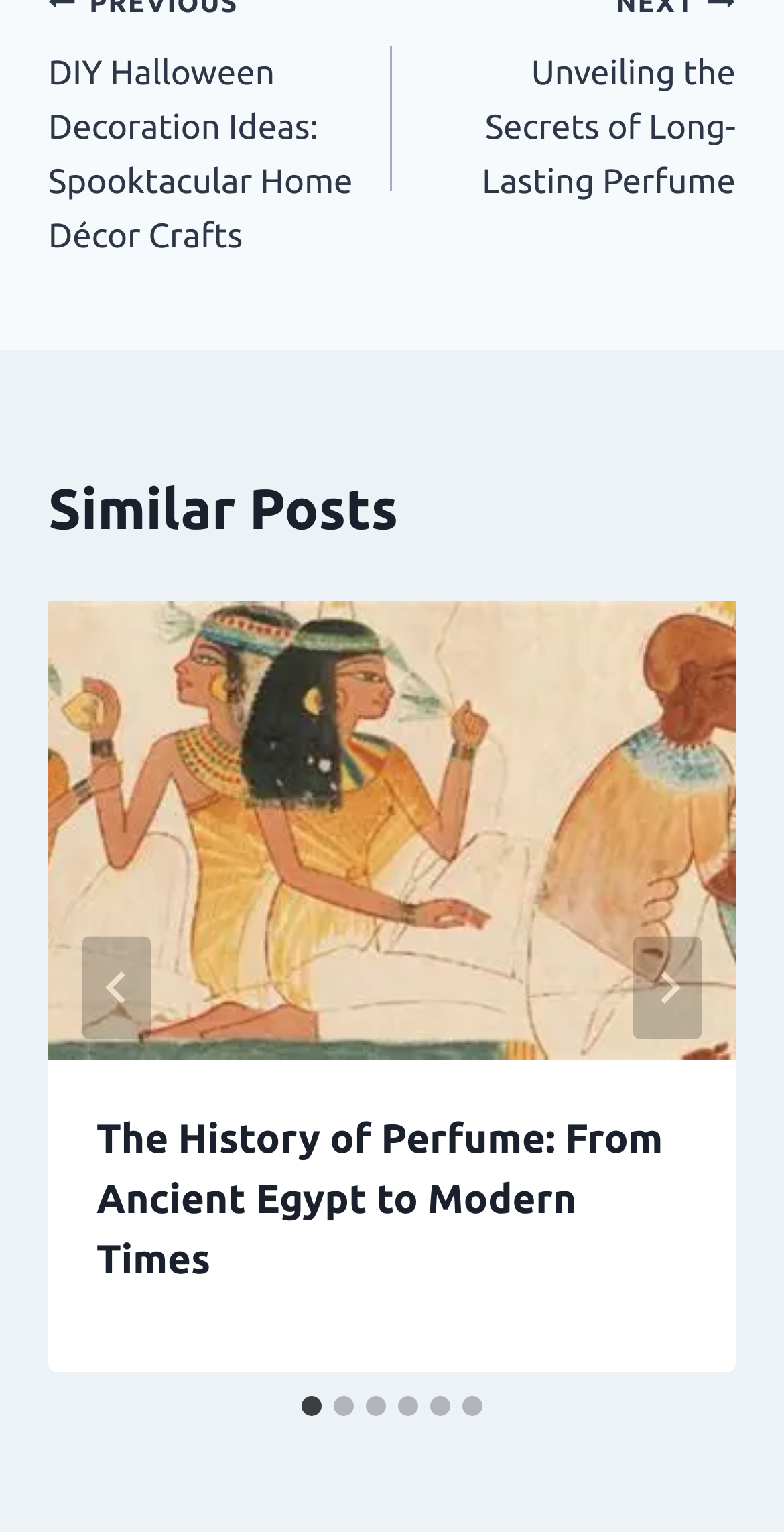Point out the bounding box coordinates of the section to click in order to follow this instruction: "Visit Sufi Spirit".

None